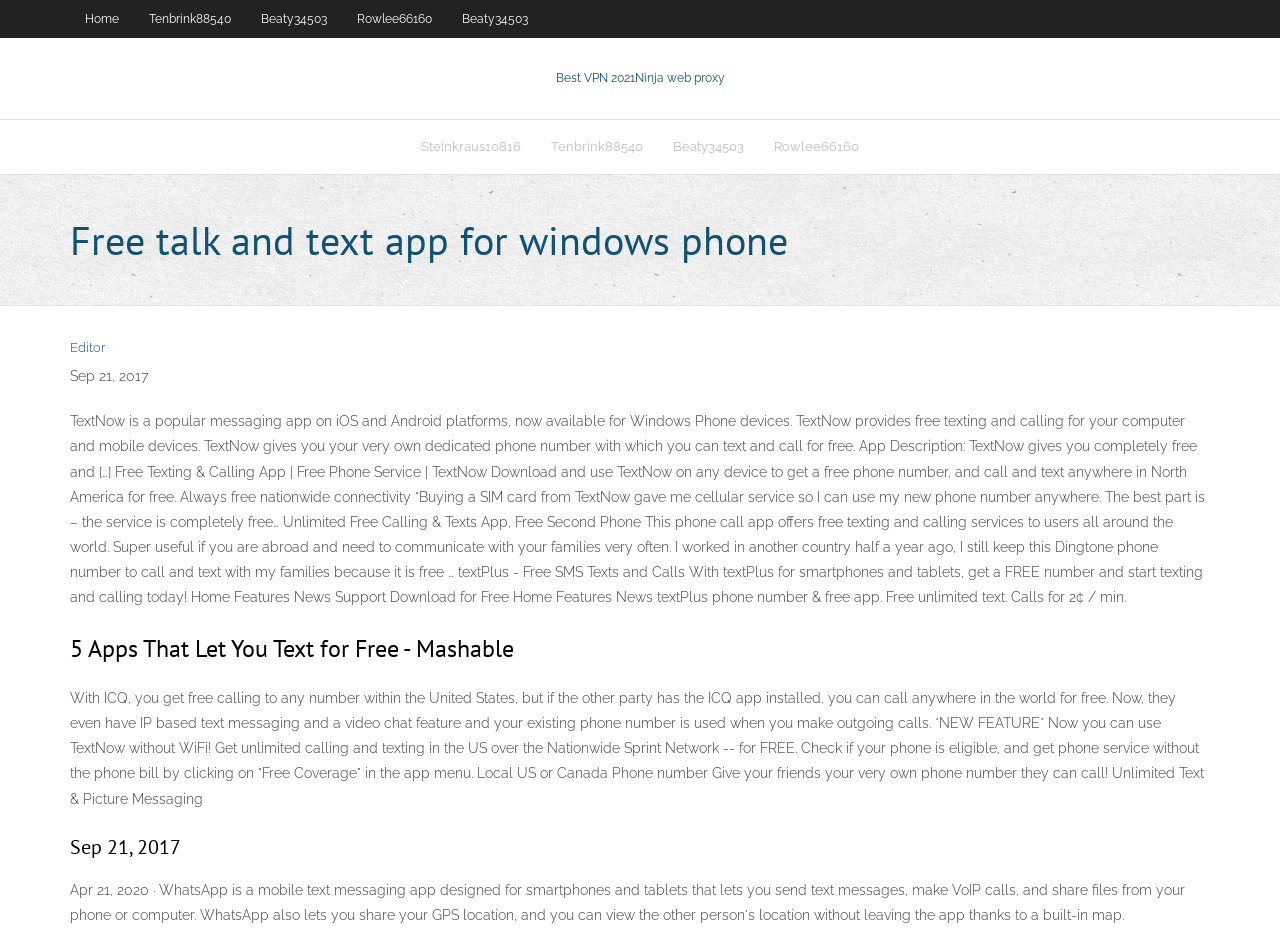Determine the bounding box coordinates of the clickable region to follow the instruction: "Click on Home".

[0.055, 0.0, 0.105, 0.039]